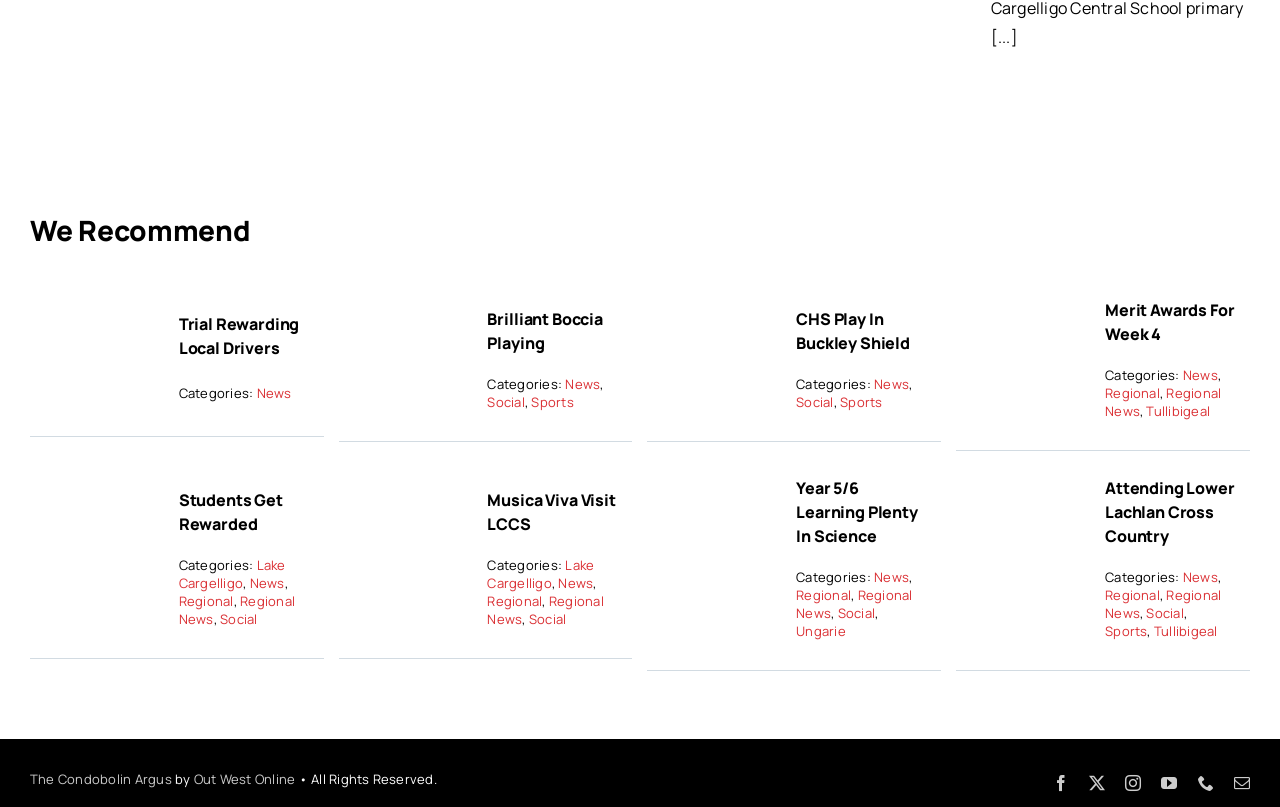Please provide a one-word or short phrase answer to the question:
What is the title of the first news article?

Trial Rewarding Local Drivers